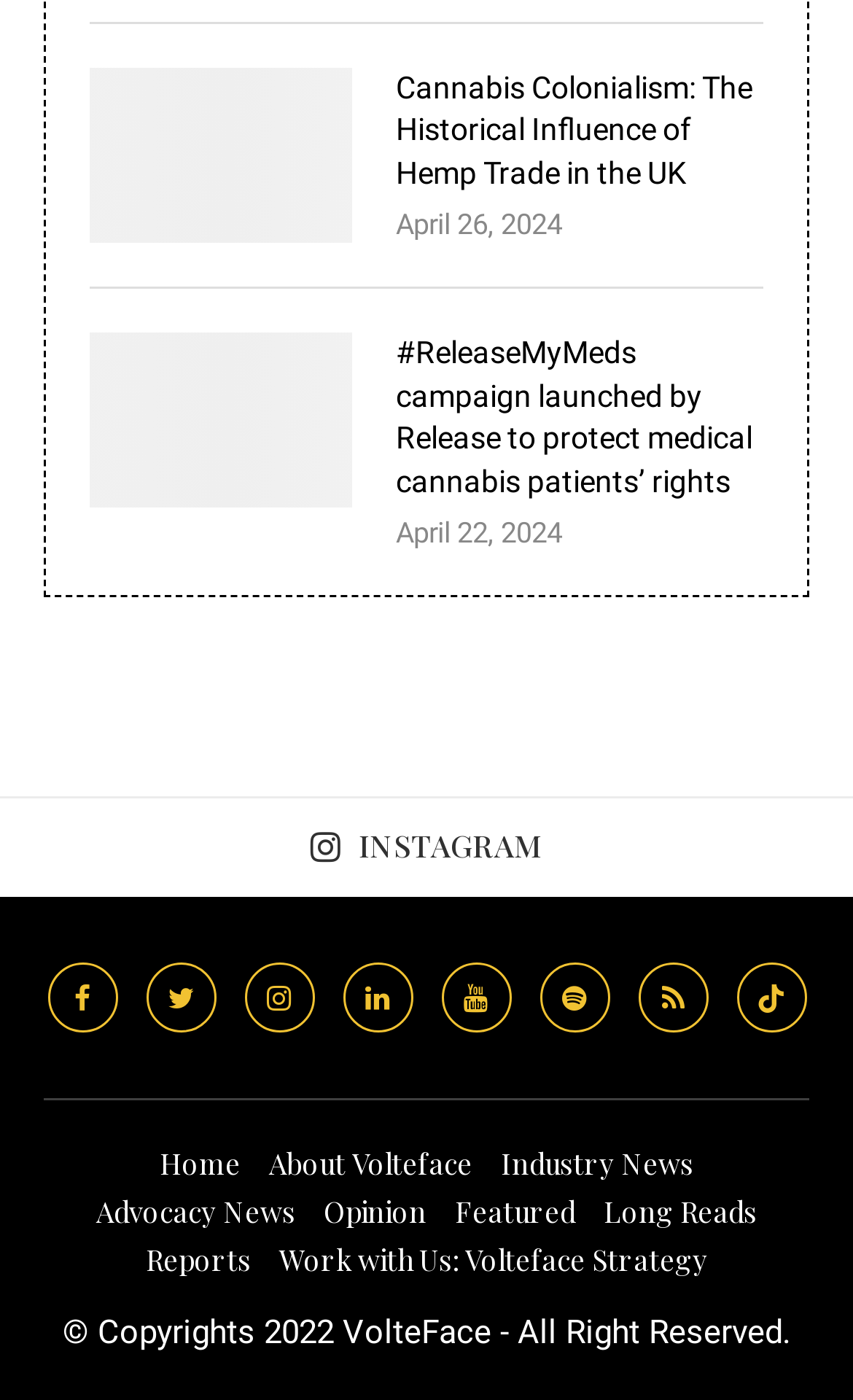Identify the bounding box for the UI element that is described as follows: "Work with Us: Volteface Strategy".

[0.327, 0.886, 0.829, 0.912]